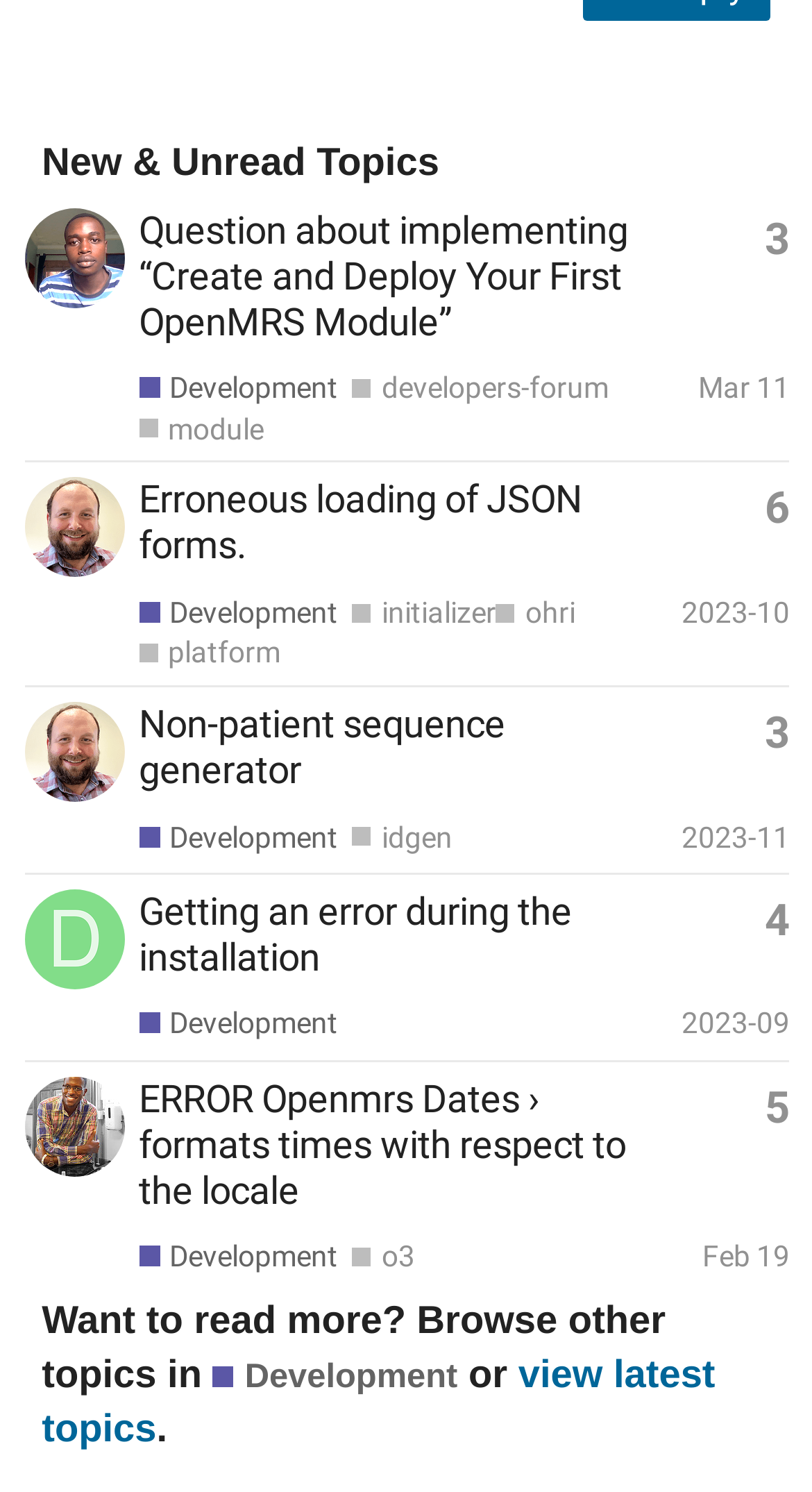Could you highlight the region that needs to be clicked to execute the instruction: "Share via link"?

None